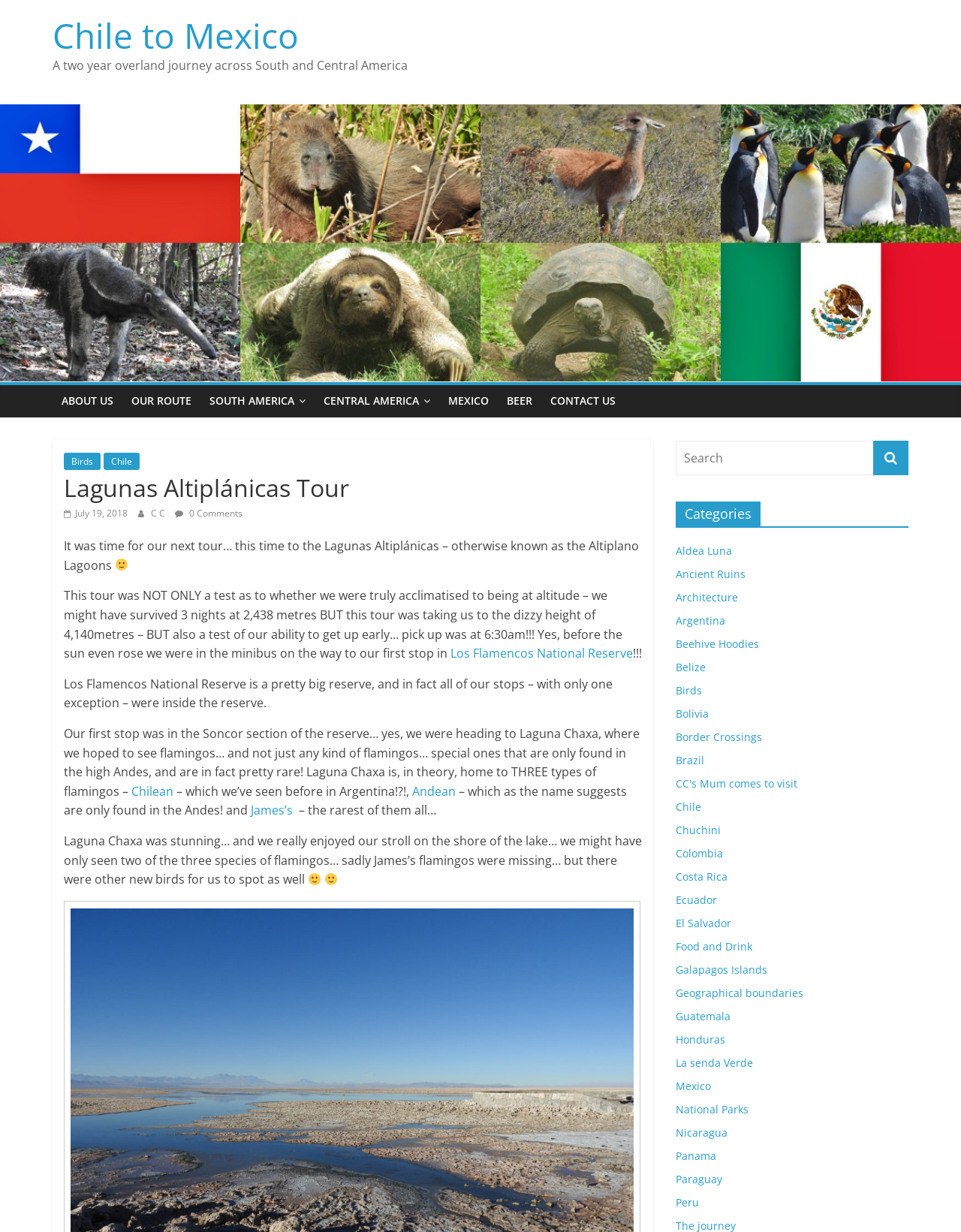Identify the bounding box coordinates of the region that should be clicked to execute the following instruction: "Click on ABOUT US".

[0.055, 0.313, 0.127, 0.339]